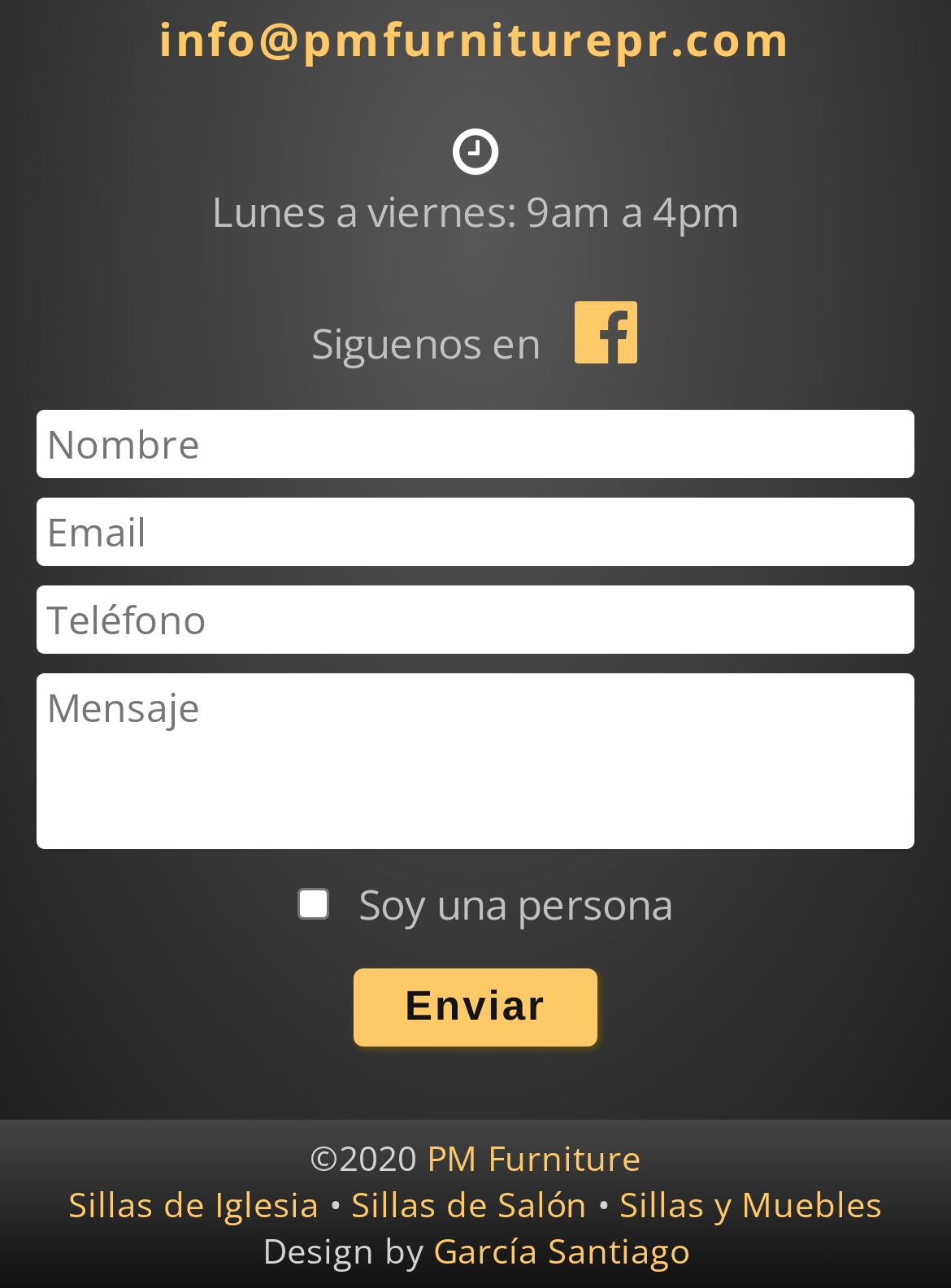What are the required fields in the form?
Using the image as a reference, answer the question with a short word or phrase.

Nombre, Email, Teléfono, Mensaje